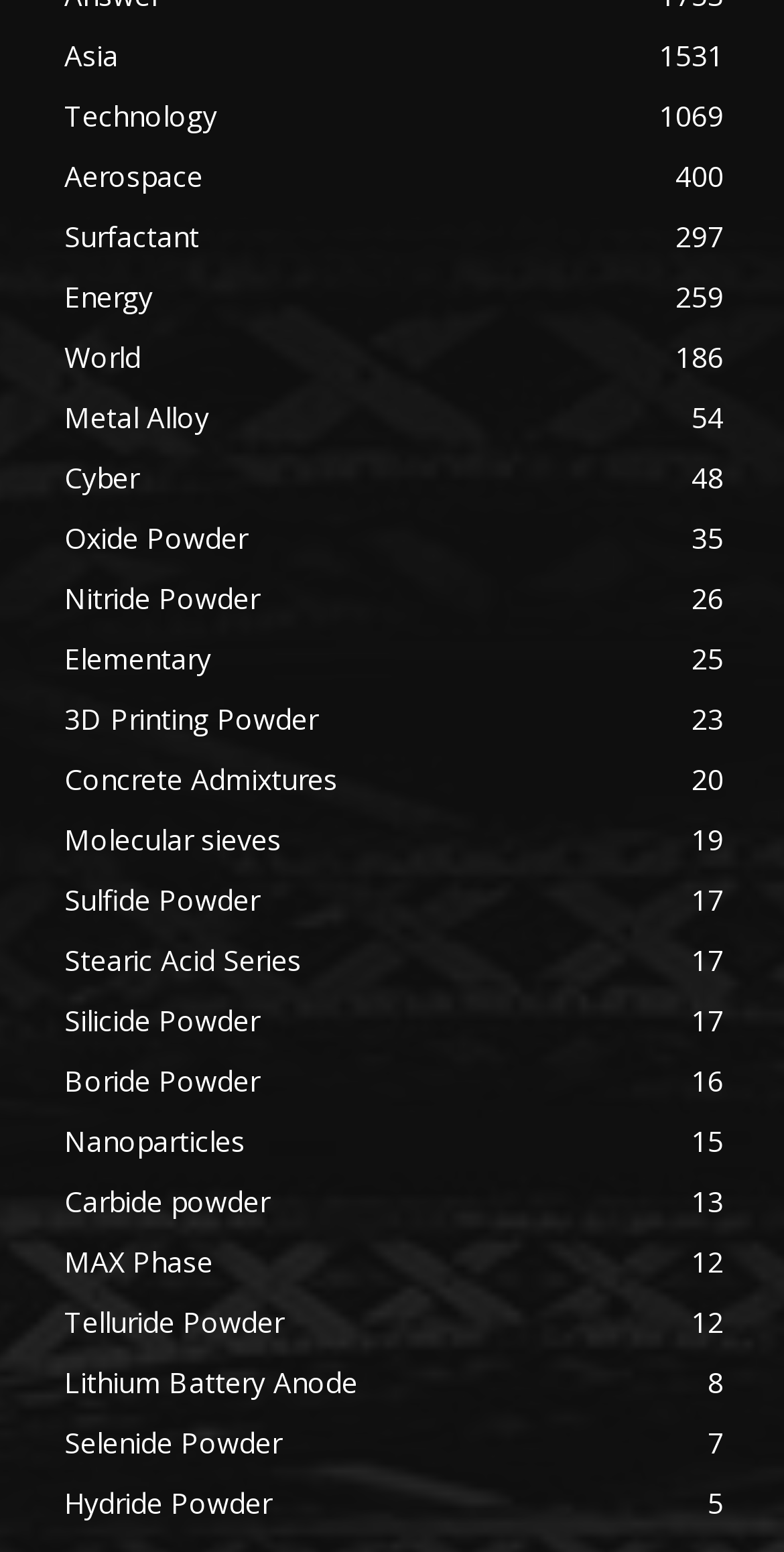How many links are on the webpage? Examine the screenshot and reply using just one word or a brief phrase.

19